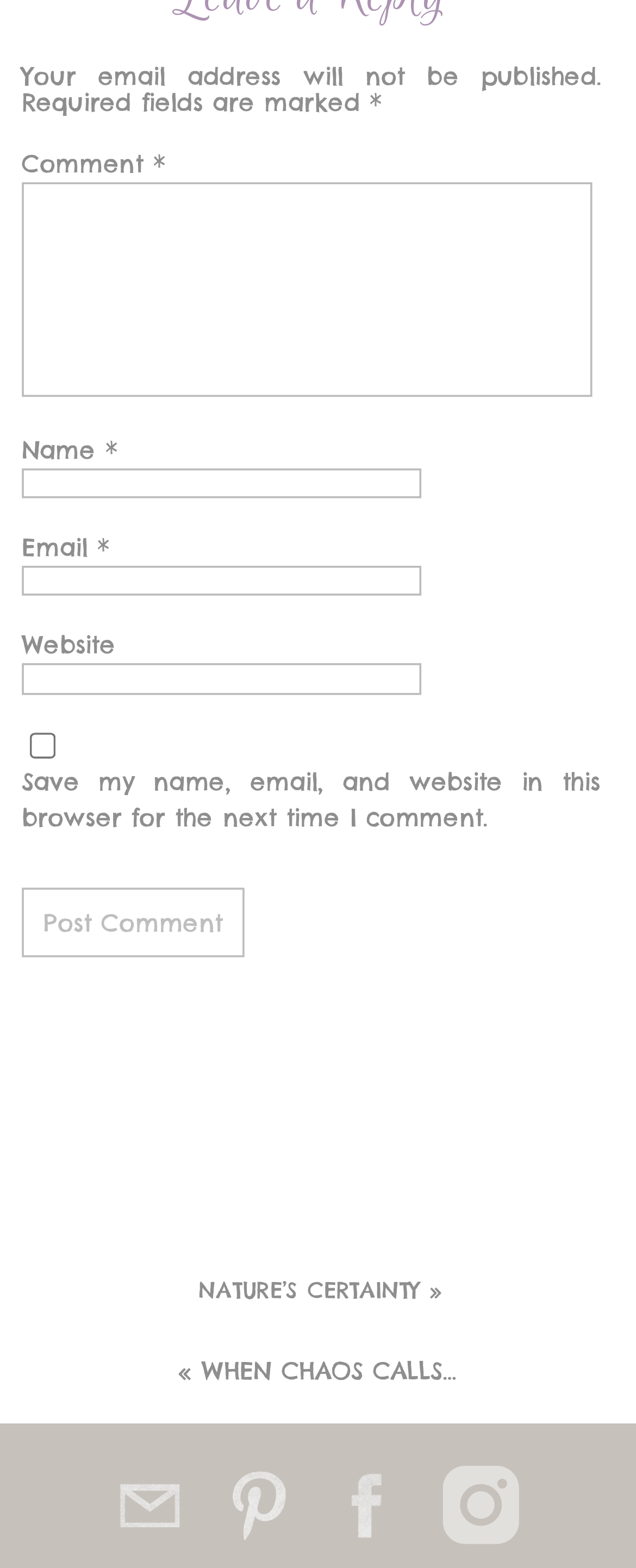What is the purpose of the checkbox?
Please provide a detailed answer to the question.

The checkbox is used to save the commenter's name, email, and website in the browser for the next time they comment, as indicated by the checkbox element with the description 'Save my name, email, and website in this browser for the next time I comment.'